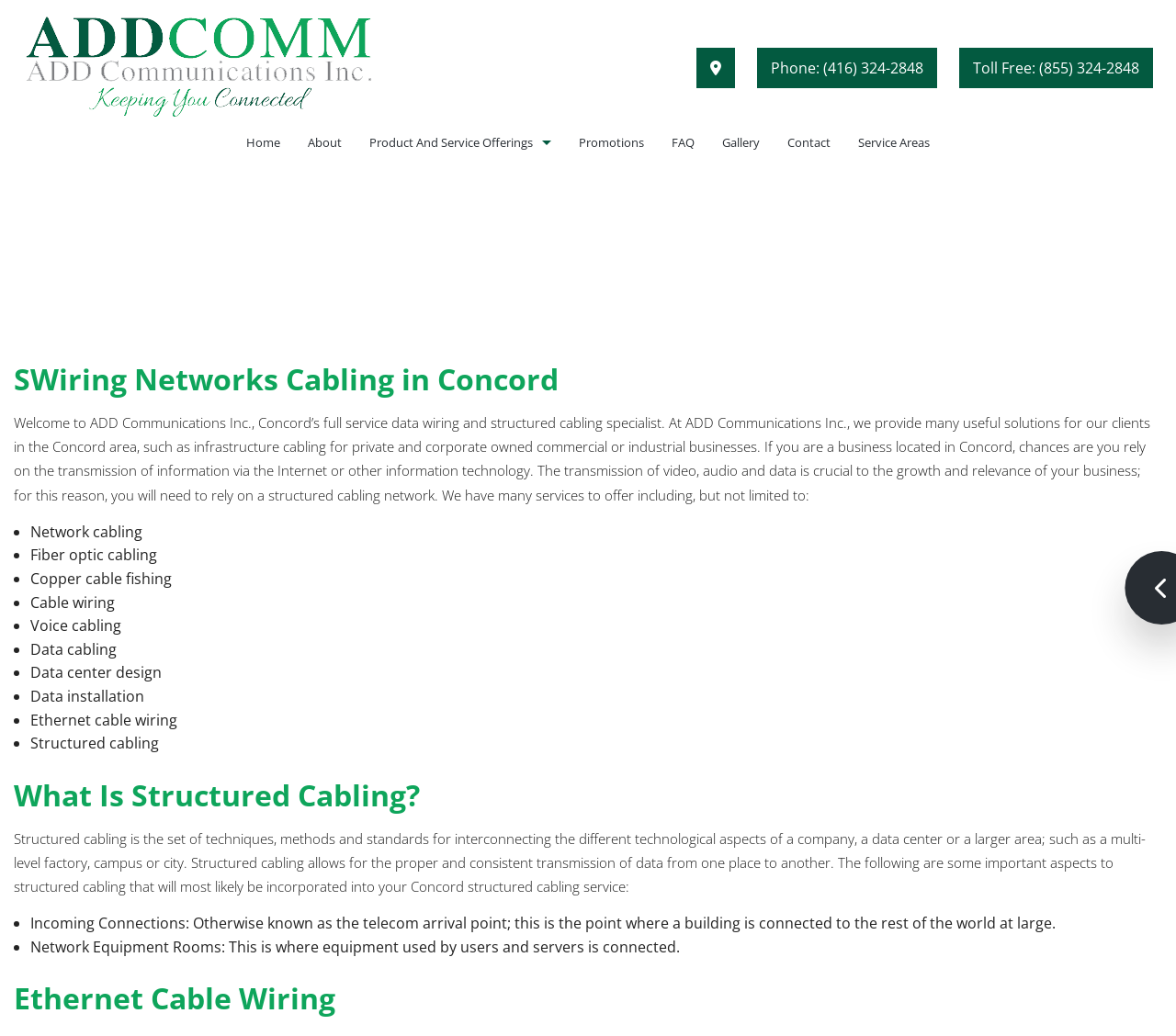Please locate the UI element described by "Access Control and Intercom Systems" and provide its bounding box coordinates.

[0.302, 0.282, 0.48, 0.313]